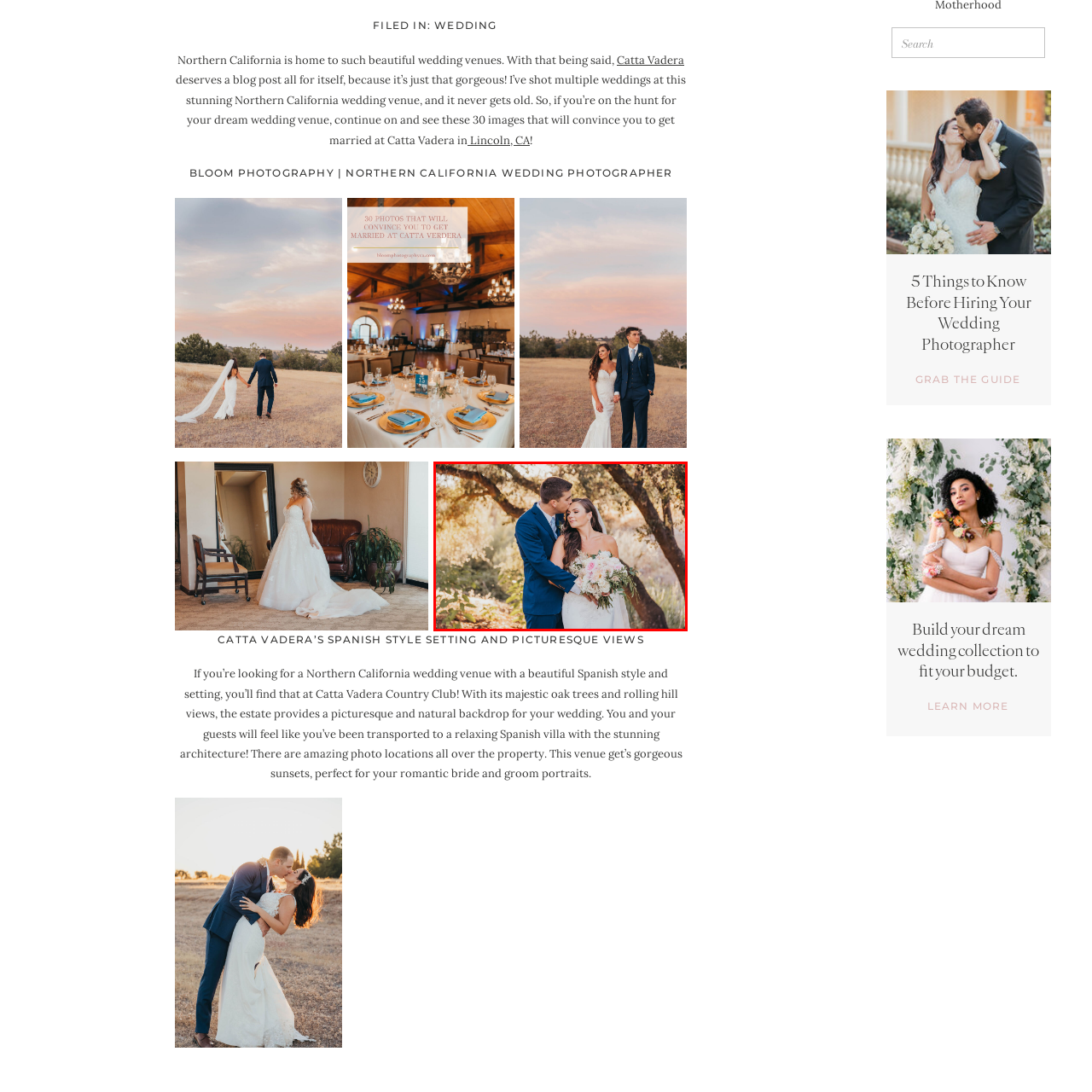What type of flowers are in the bride's bouquet?  
Observe the image highlighted by the red bounding box and supply a detailed response derived from the visual information in the image.

The caption describes the bouquet as being adorned with soft pink and white flowers, which suggests the type of flowers used in the arrangement.